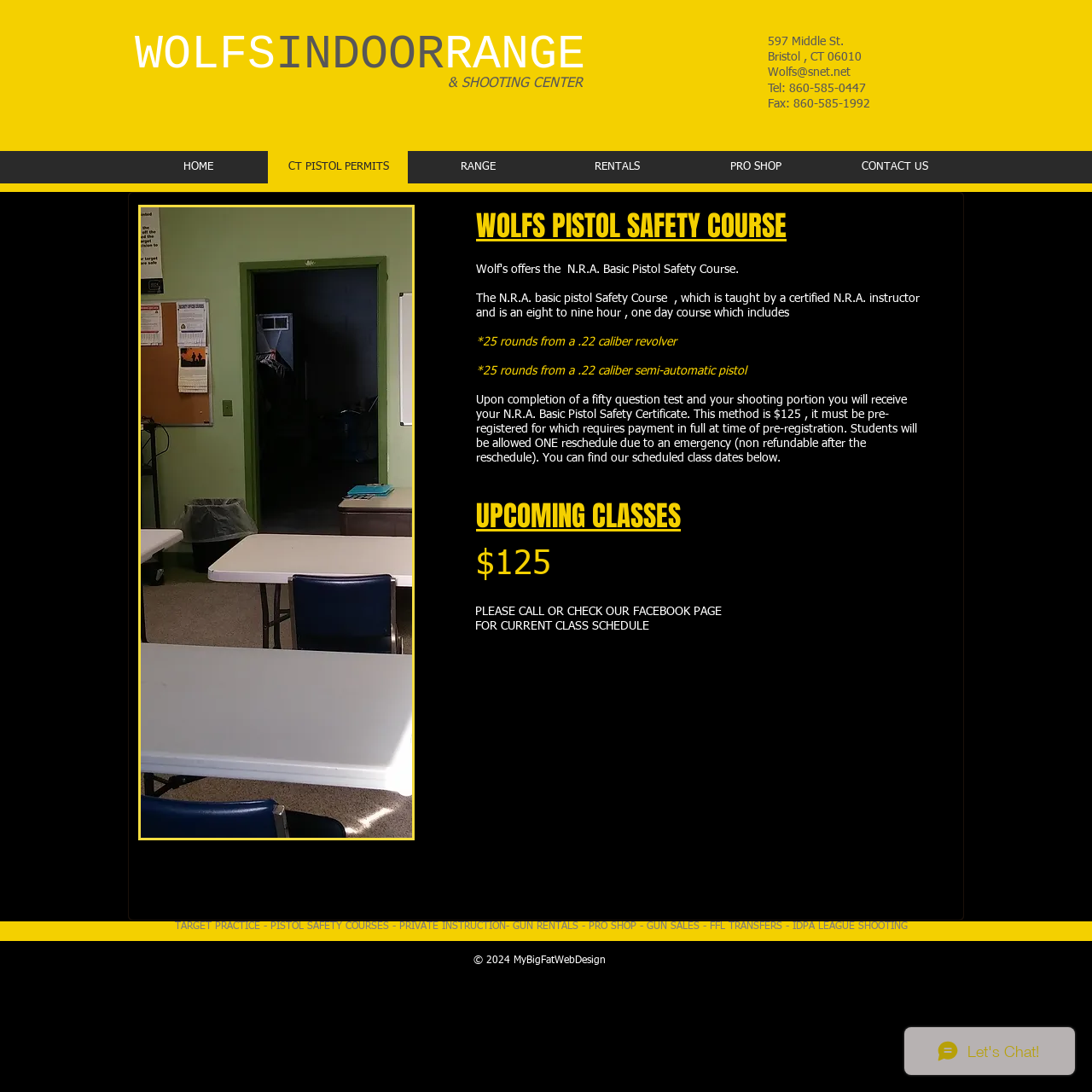What is the contact information for Wolfs Indoor Range?
Kindly offer a comprehensive and detailed response to the question.

The contact information for Wolfs Indoor Range can be found in the static text elements on the webpage, which provide the phone number, fax number, and email address.